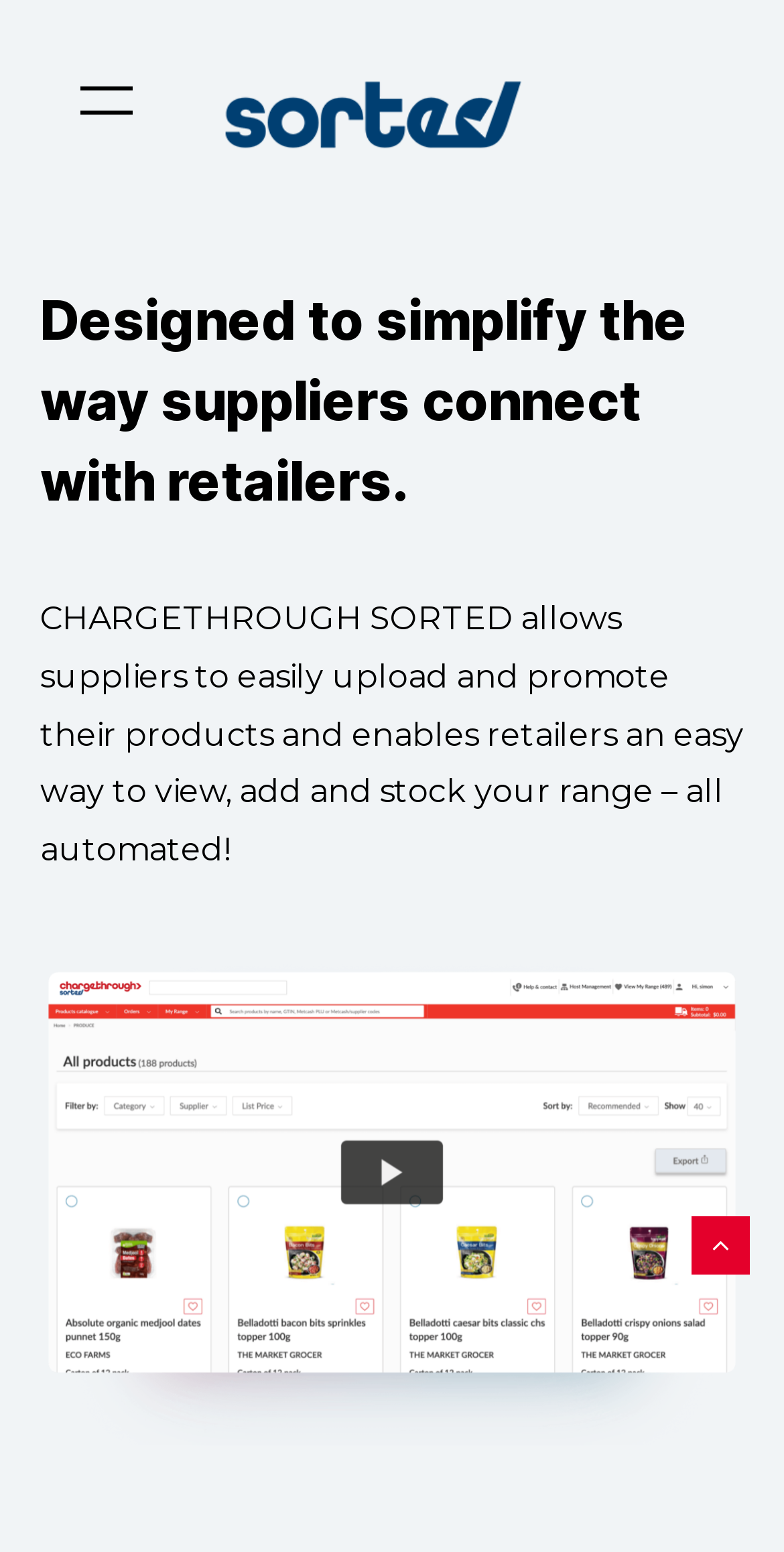Bounding box coordinates are to be given in the format (top-left x, top-left y, bottom-right x, bottom-right y). All values must be floating point numbers between 0 and 1. Provide the bounding box coordinate for the UI element described as: Retailer Login

[0.63, 0.509, 0.997, 0.54]